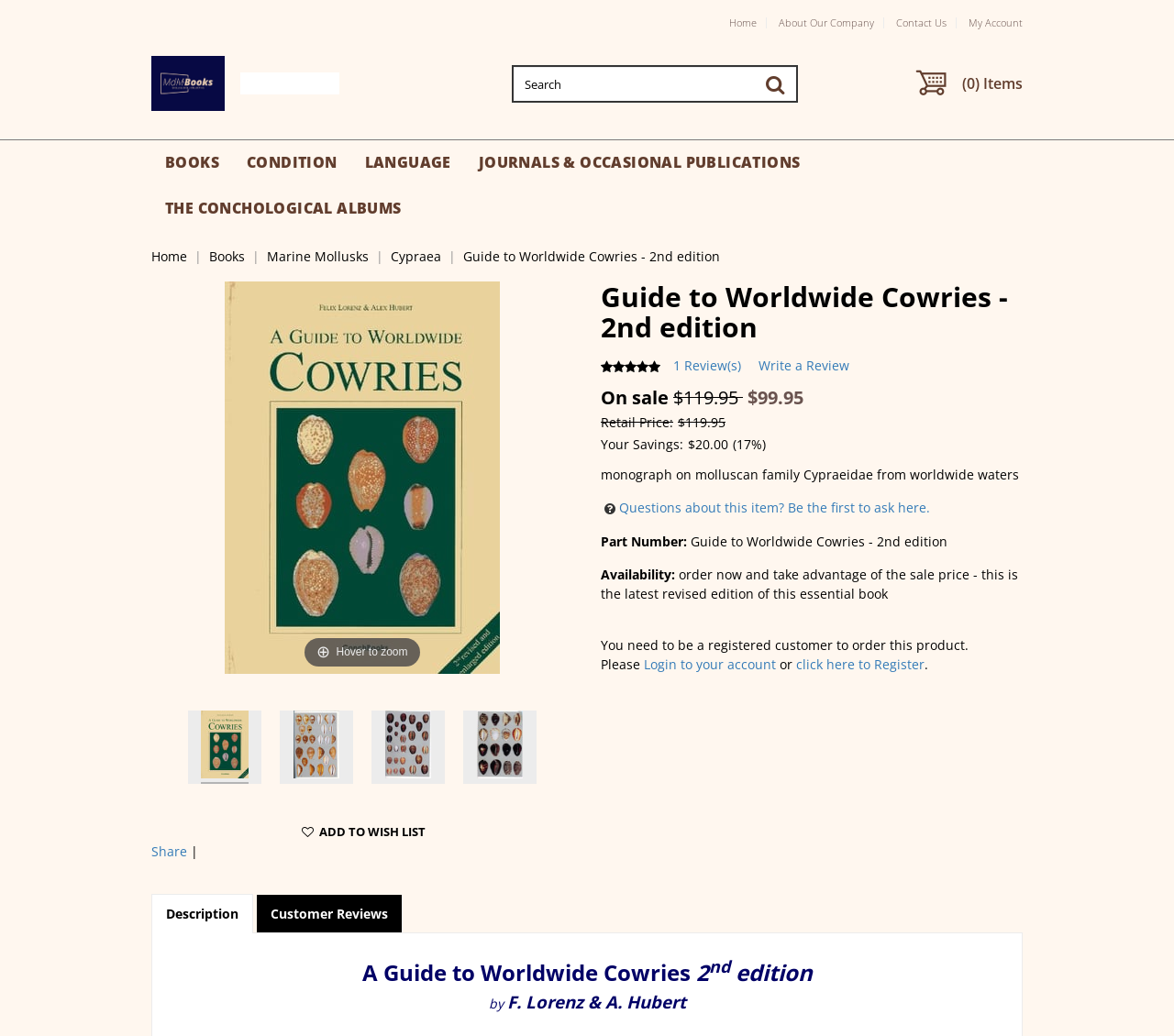Identify the bounding box coordinates of the section that should be clicked to achieve the task described: "Write a review".

[0.646, 0.344, 0.723, 0.361]